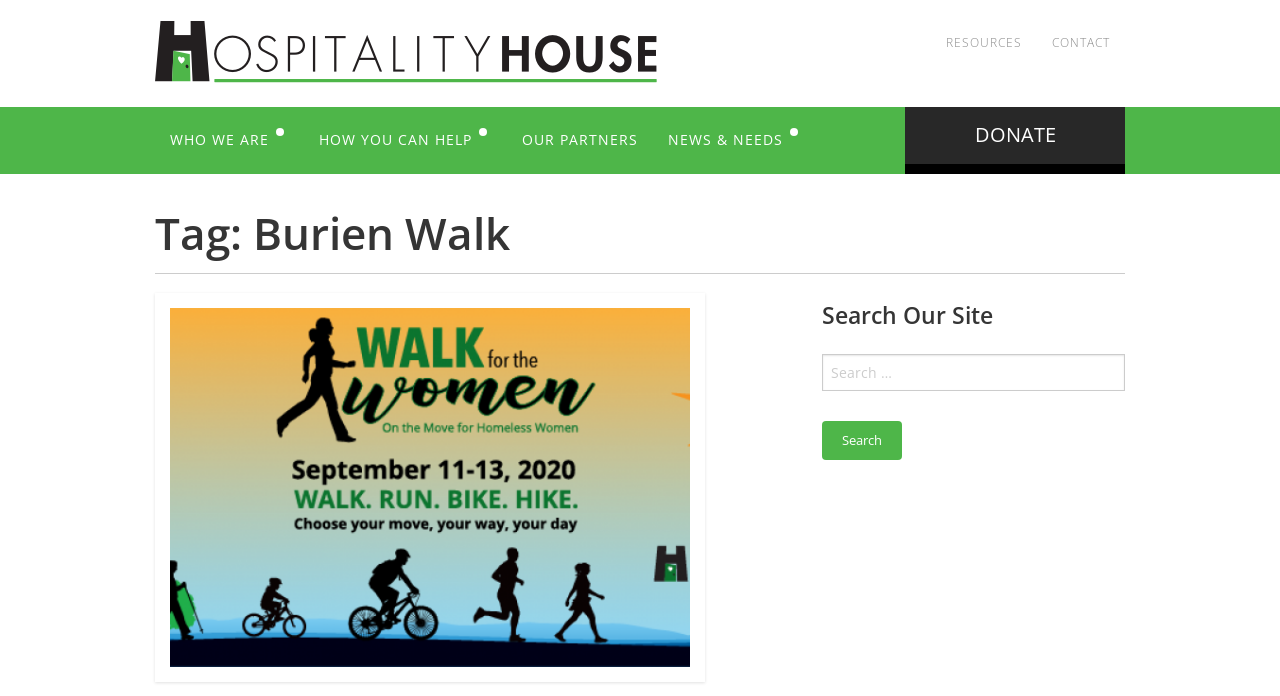Please locate the bounding box coordinates of the region I need to click to follow this instruction: "Click on Hospitality House".

[0.121, 0.056, 0.513, 0.087]